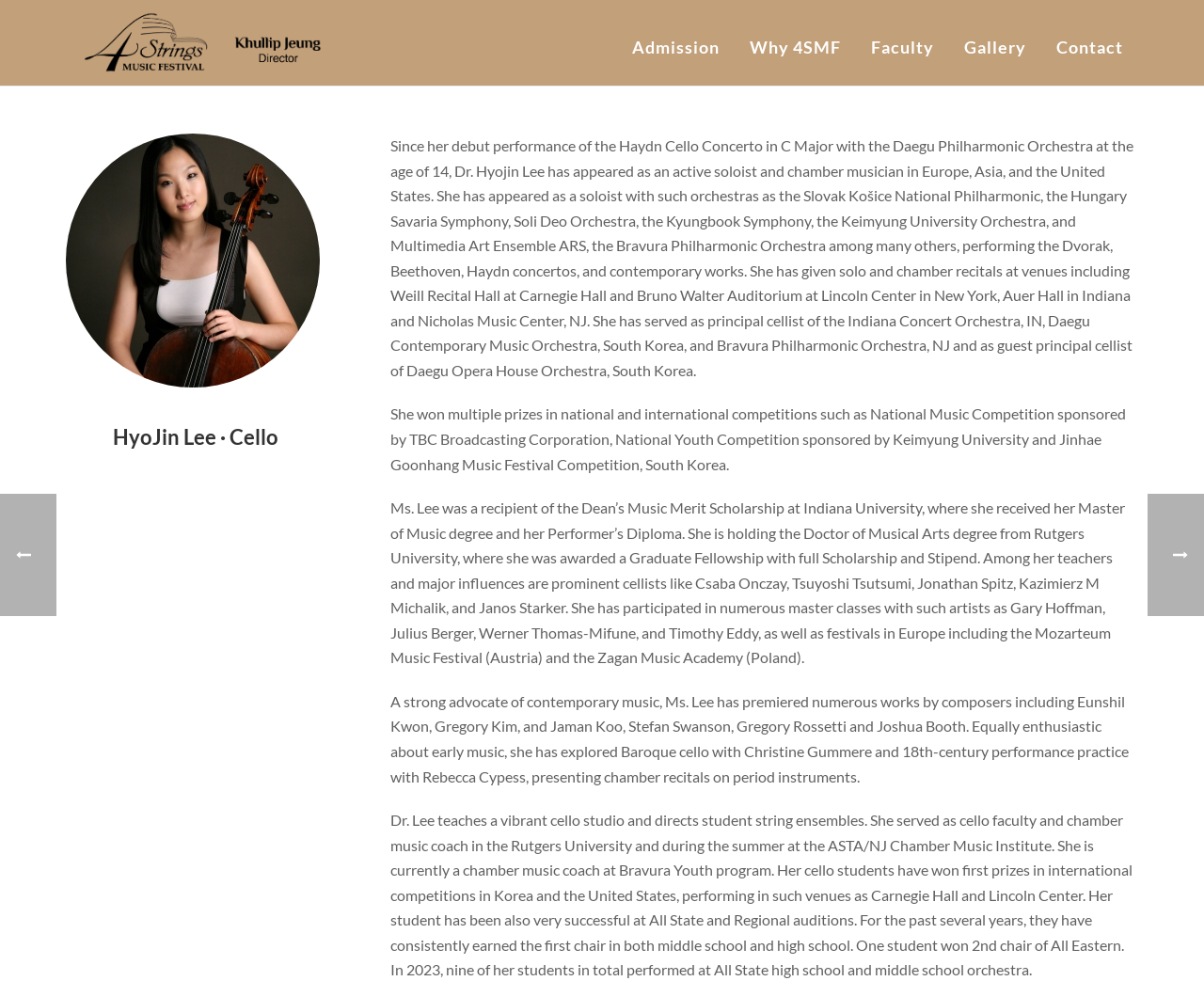Using the element description: "Why 4SMF", determine the bounding box coordinates. The coordinates should be in the format [left, top, right, bottom], with values between 0 and 1.

[0.61, 0.0, 0.711, 0.086]